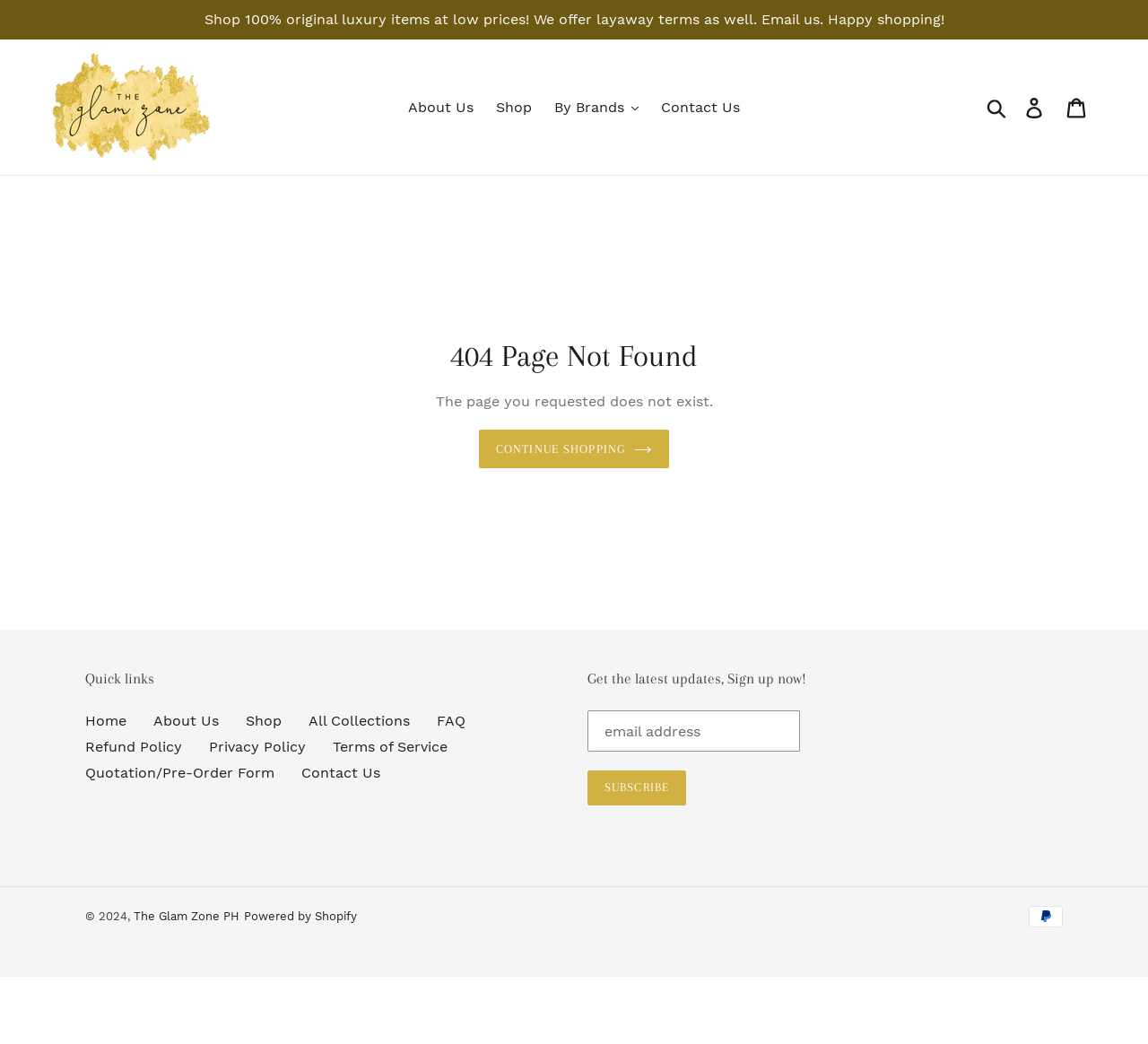Determine the bounding box coordinates of the clickable element to complete this instruction: "Subscribe to the newsletter". Provide the coordinates in the format of four float numbers between 0 and 1, [left, top, right, bottom].

[0.512, 0.738, 0.598, 0.772]